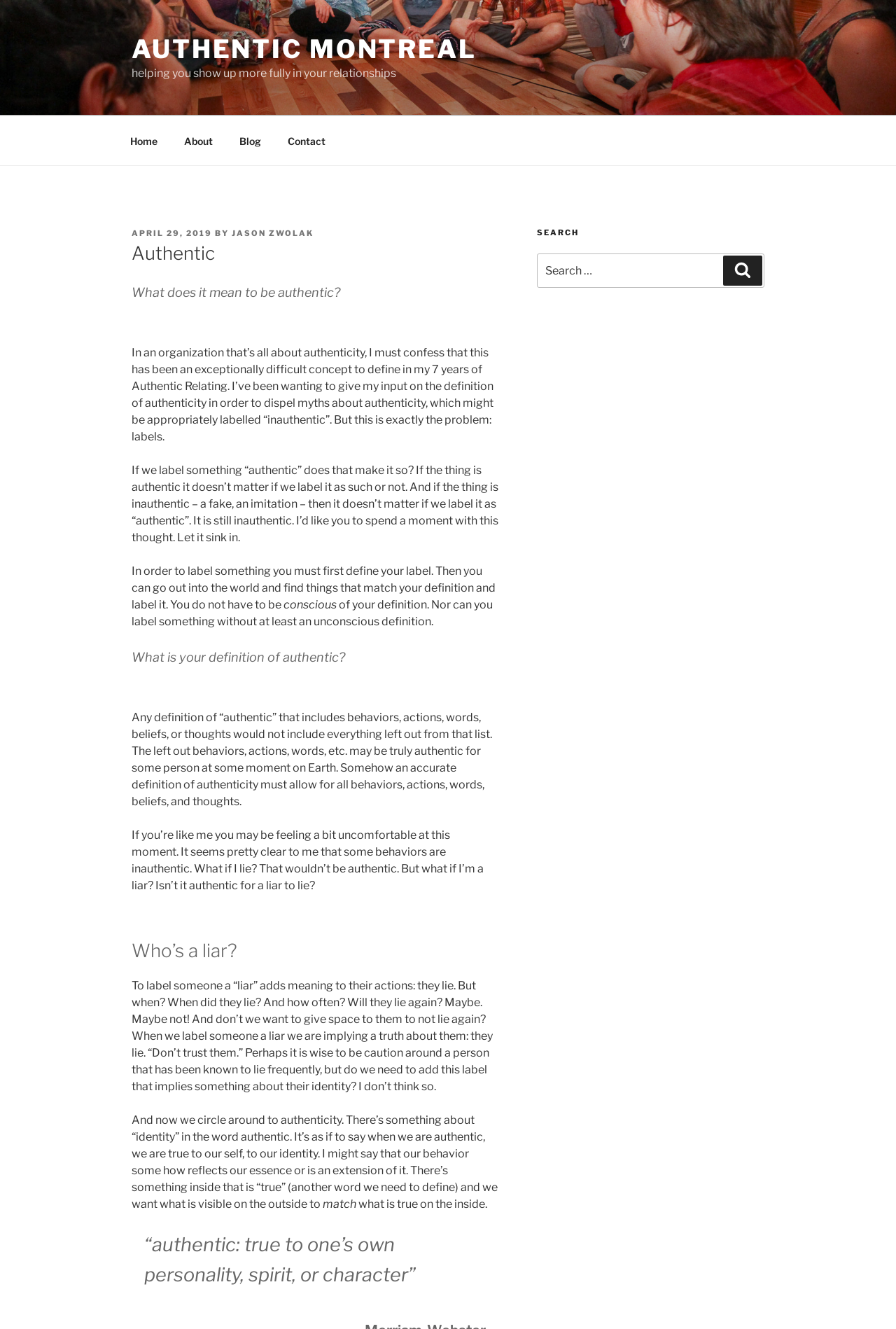Pinpoint the bounding box coordinates of the clickable element to carry out the following instruction: "View the 'Contact' page."

[0.307, 0.093, 0.377, 0.119]